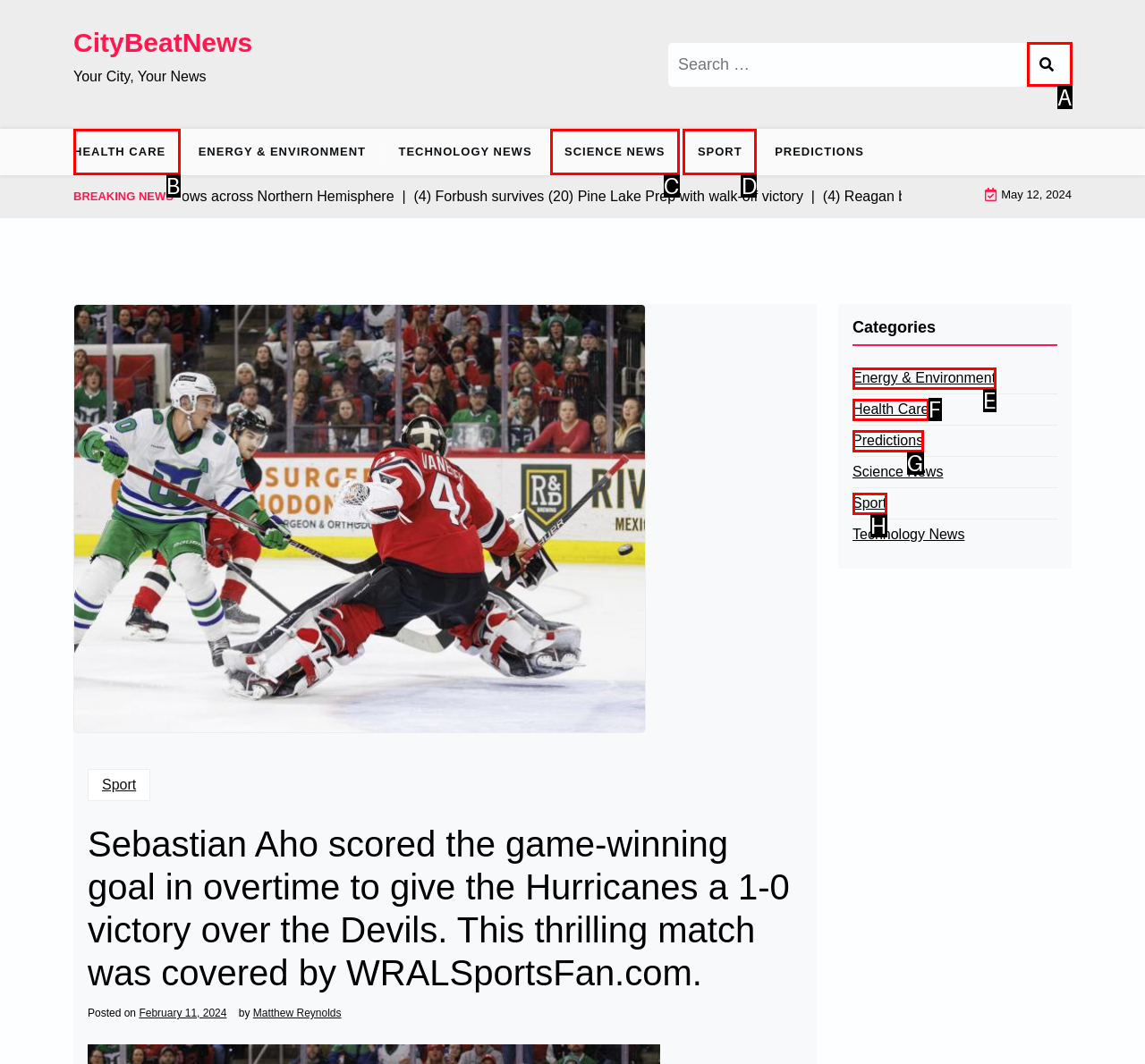Match the following description to the correct HTML element: parent_node: Search for: value="Search" Indicate your choice by providing the letter.

A